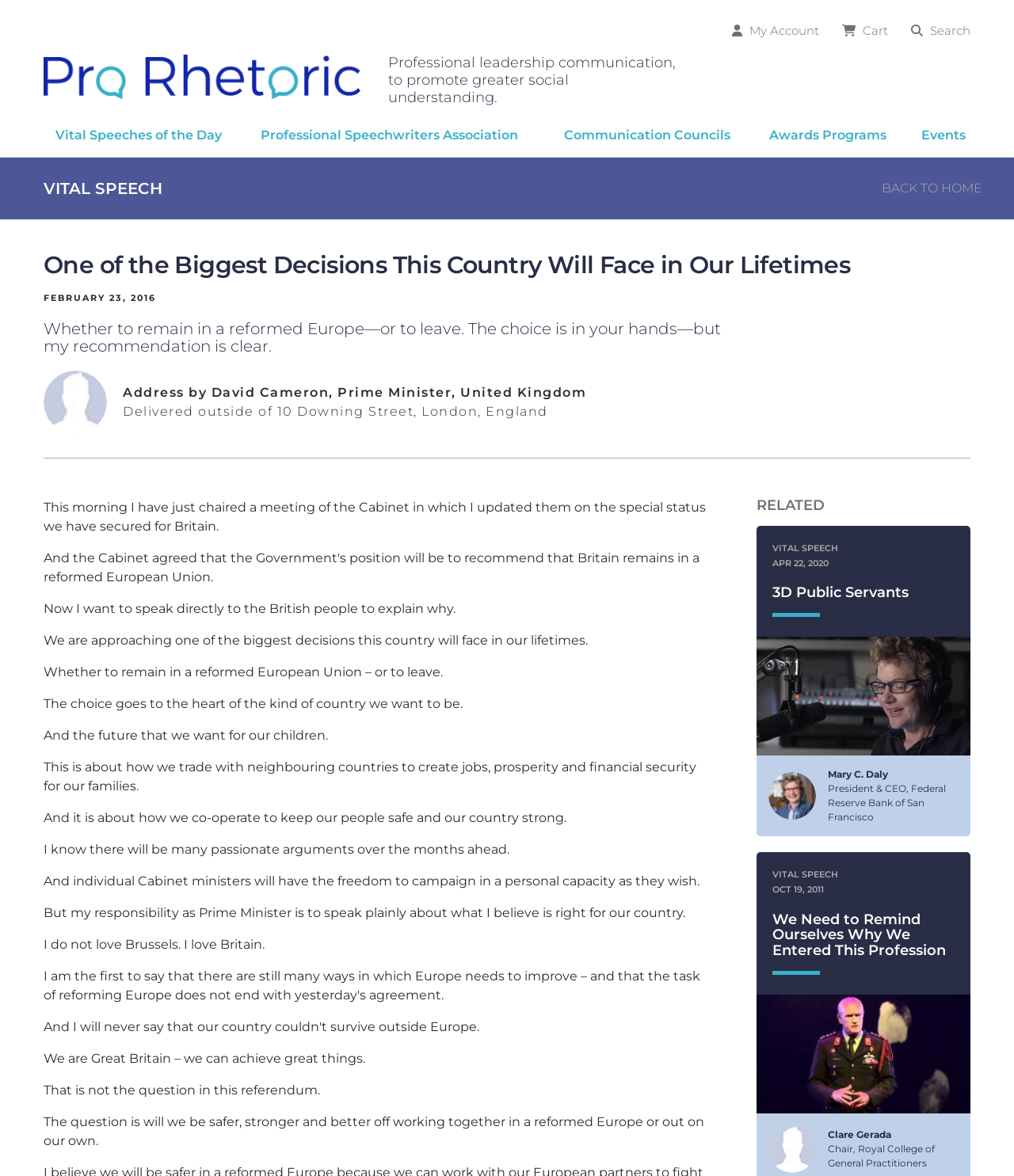Give a succinct answer to this question in a single word or phrase: 
How many links are there in the top navigation menu?

9